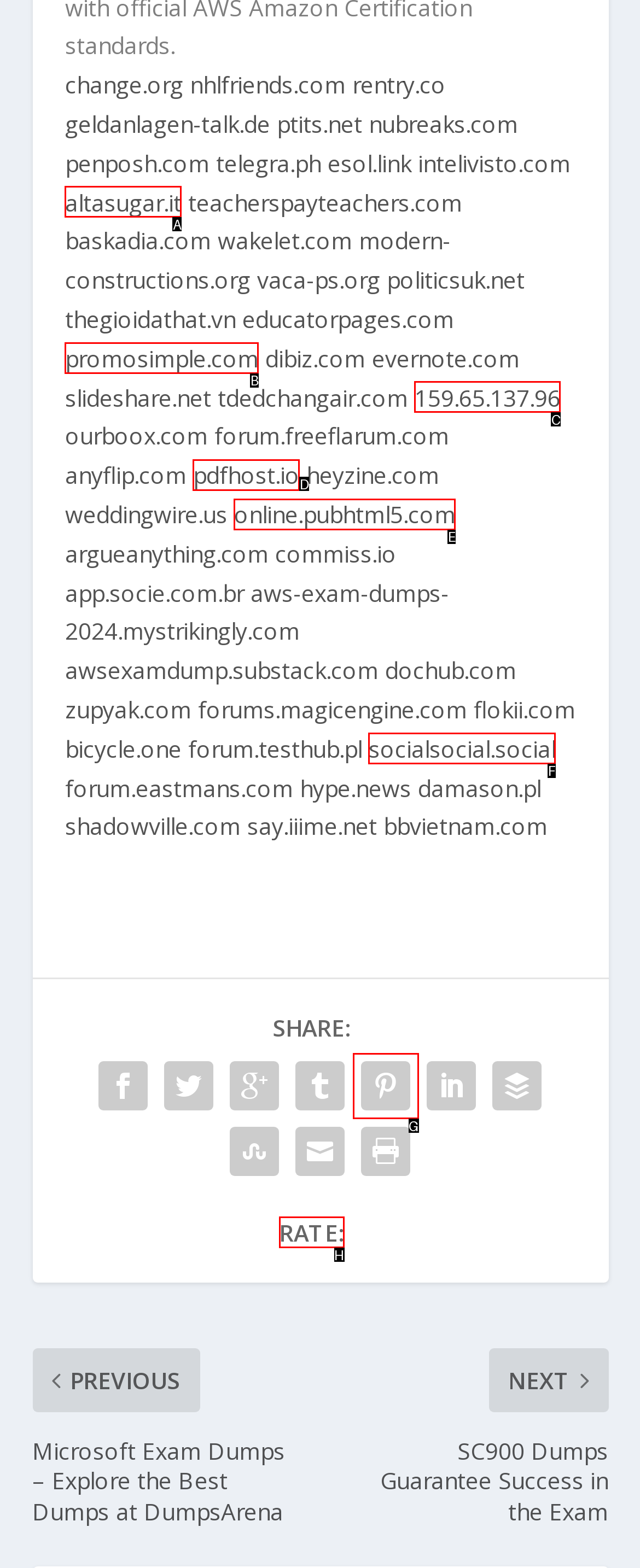Identify the correct lettered option to click in order to perform this task: check RATE. Respond with the letter.

H